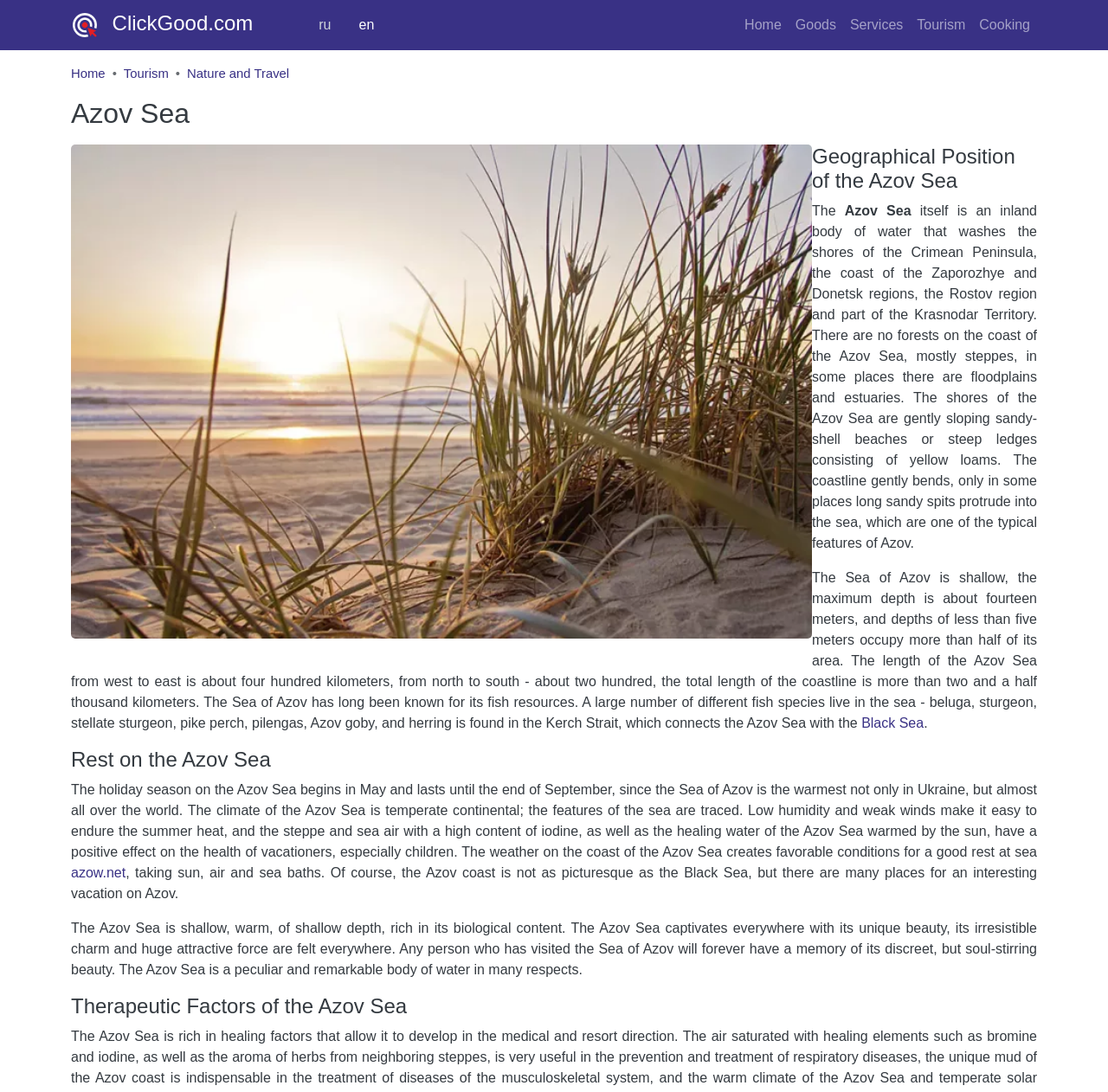Determine the bounding box coordinates of the element's region needed to click to follow the instruction: "Click the Home link". Provide these coordinates as four float numbers between 0 and 1, formatted as [left, top, right, bottom].

[0.064, 0.006, 0.228, 0.04]